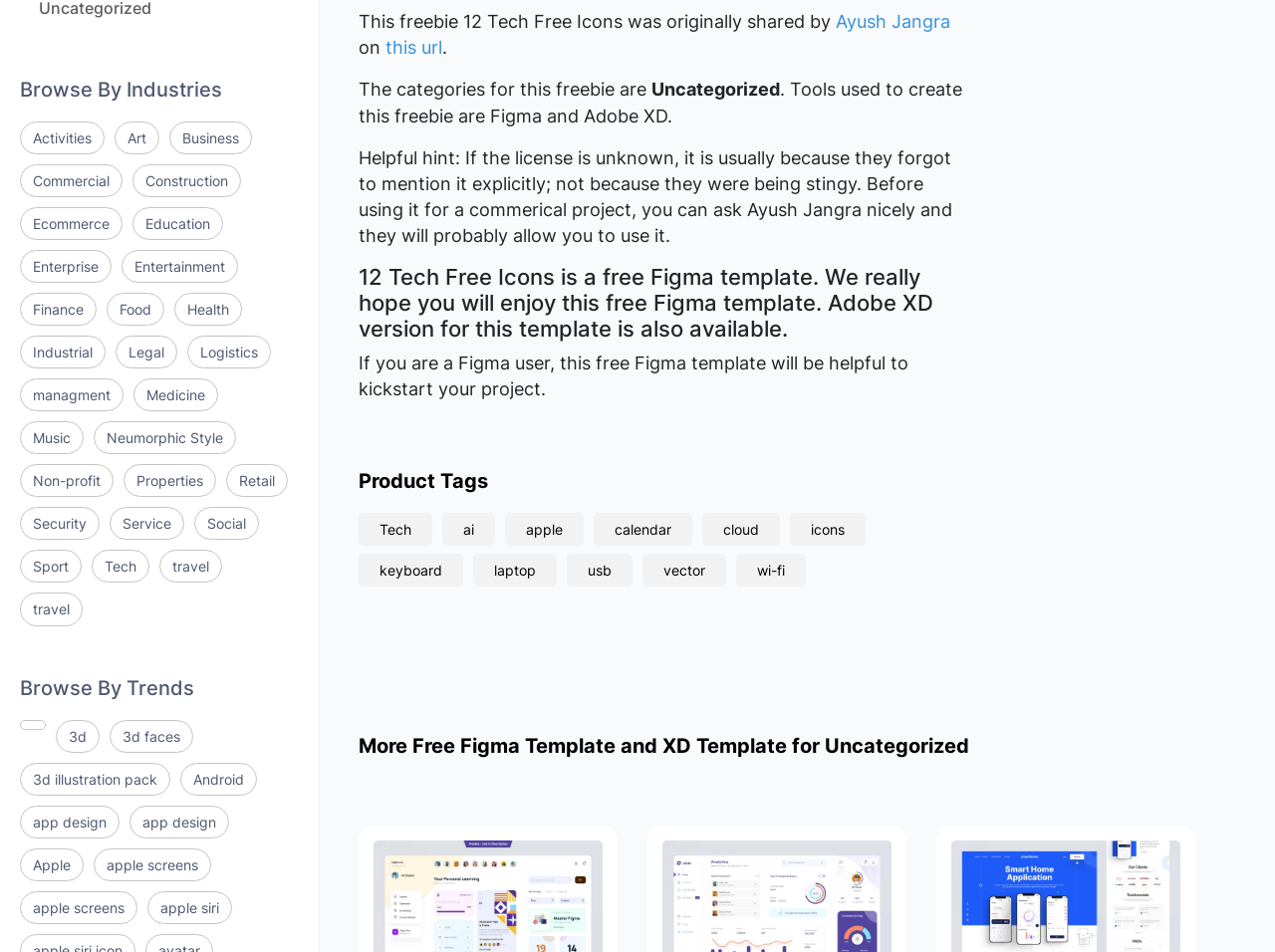Identify the bounding box coordinates of the area that should be clicked in order to complete the given instruction: "Browse by Industries". The bounding box coordinates should be four float numbers between 0 and 1, i.e., [left, top, right, bottom].

[0.016, 0.082, 0.234, 0.107]